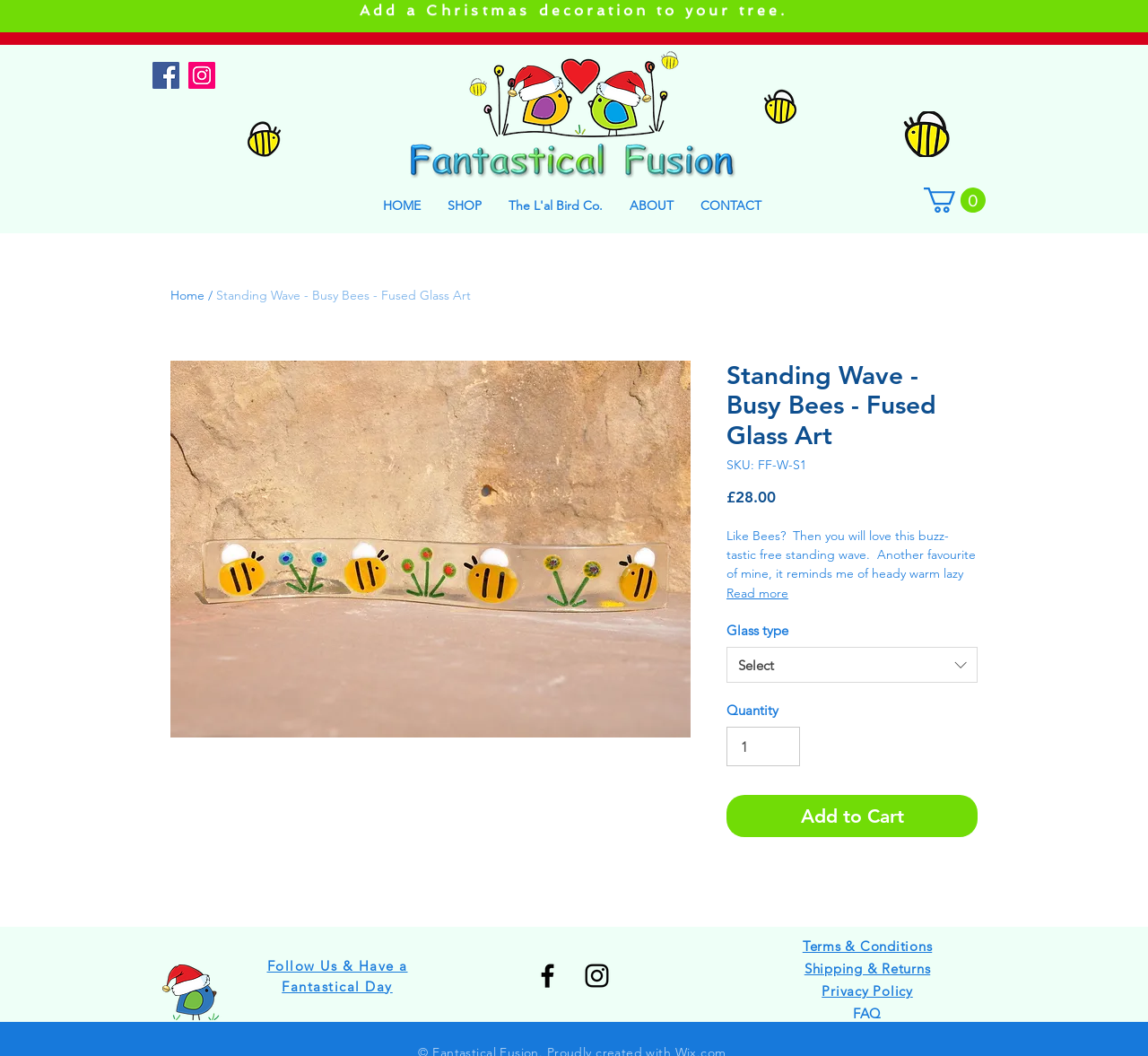Could you locate the bounding box coordinates for the section that should be clicked to accomplish this task: "Add to Cart".

[0.633, 0.753, 0.852, 0.793]